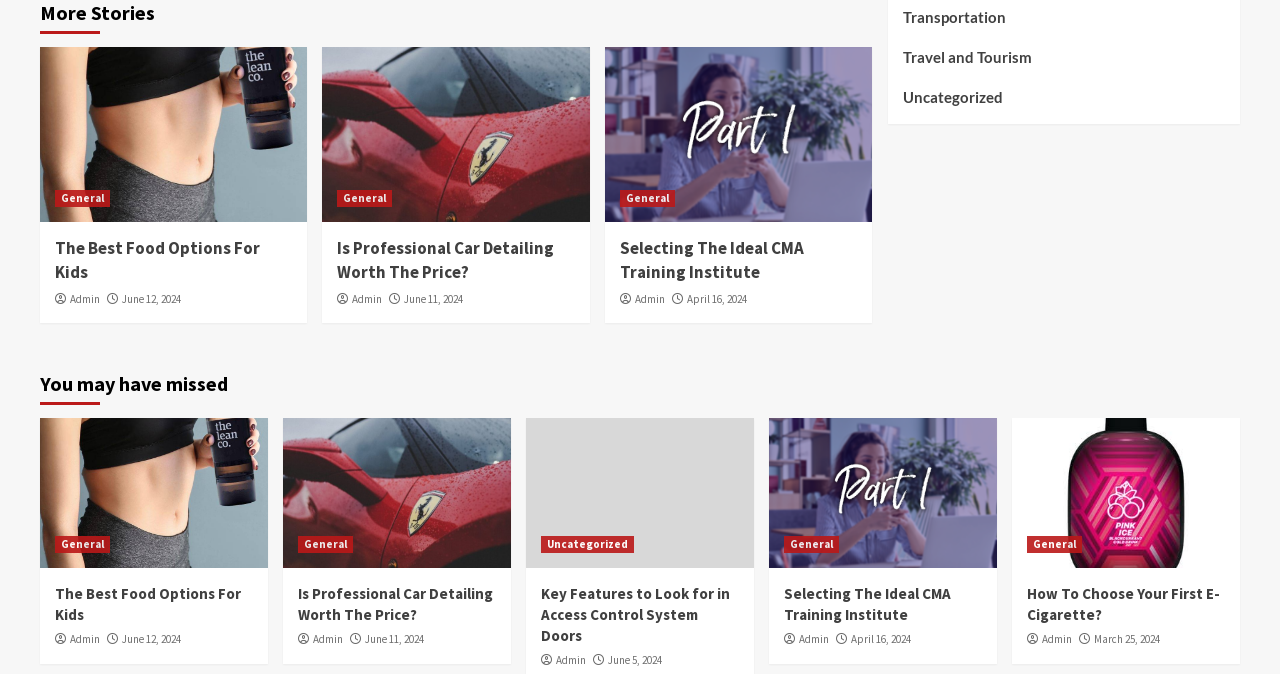Find the bounding box coordinates for the UI element whose description is: "Admin". The coordinates should be four float numbers between 0 and 1, in the format [left, top, right, bottom].

[0.275, 0.433, 0.299, 0.454]